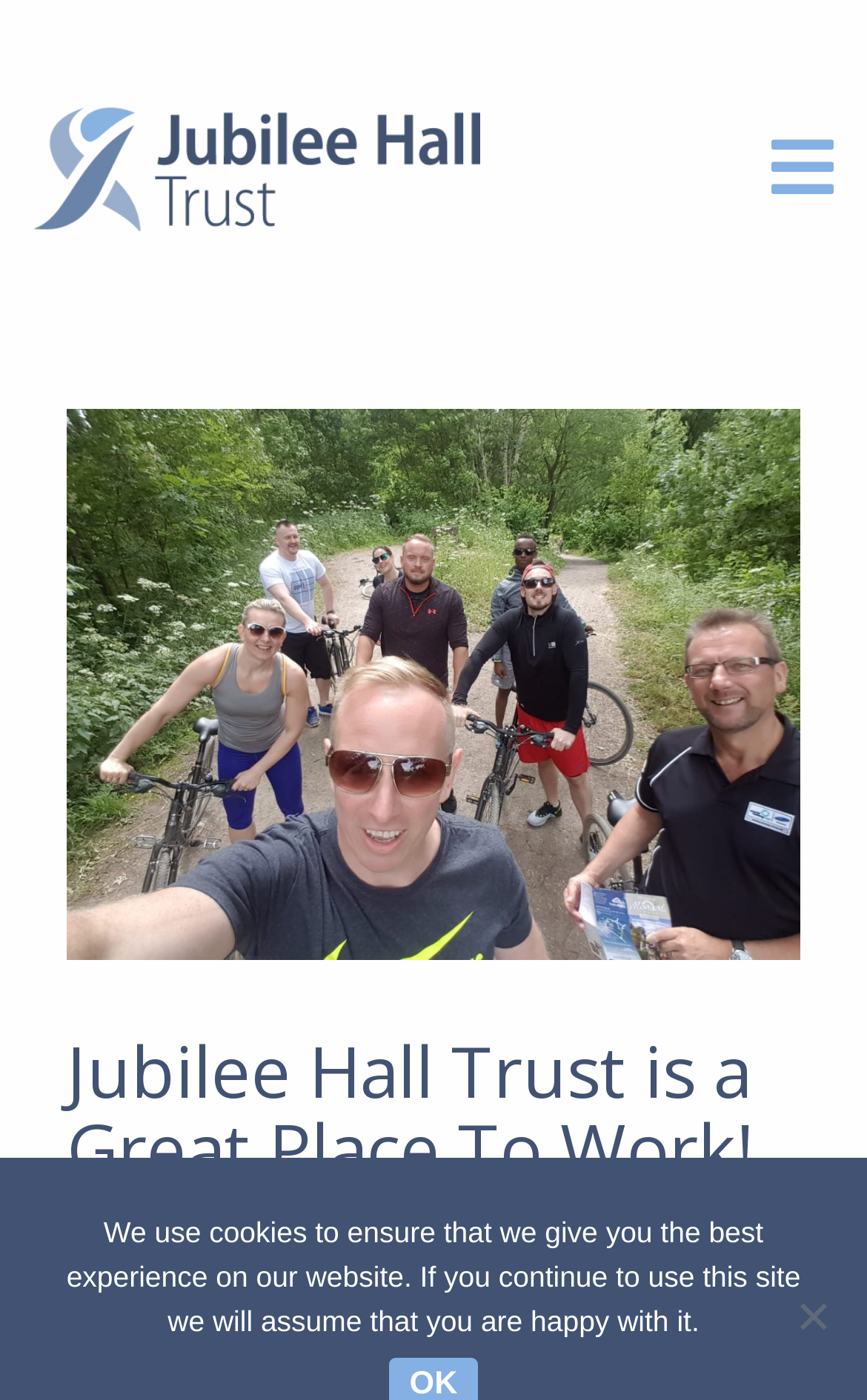Extract the bounding box coordinates for the described element: "title="Home"". The coordinates should be represented as four float numbers between 0 and 1: [left, top, right, bottom].

[0.038, 0.1, 0.555, 0.135]